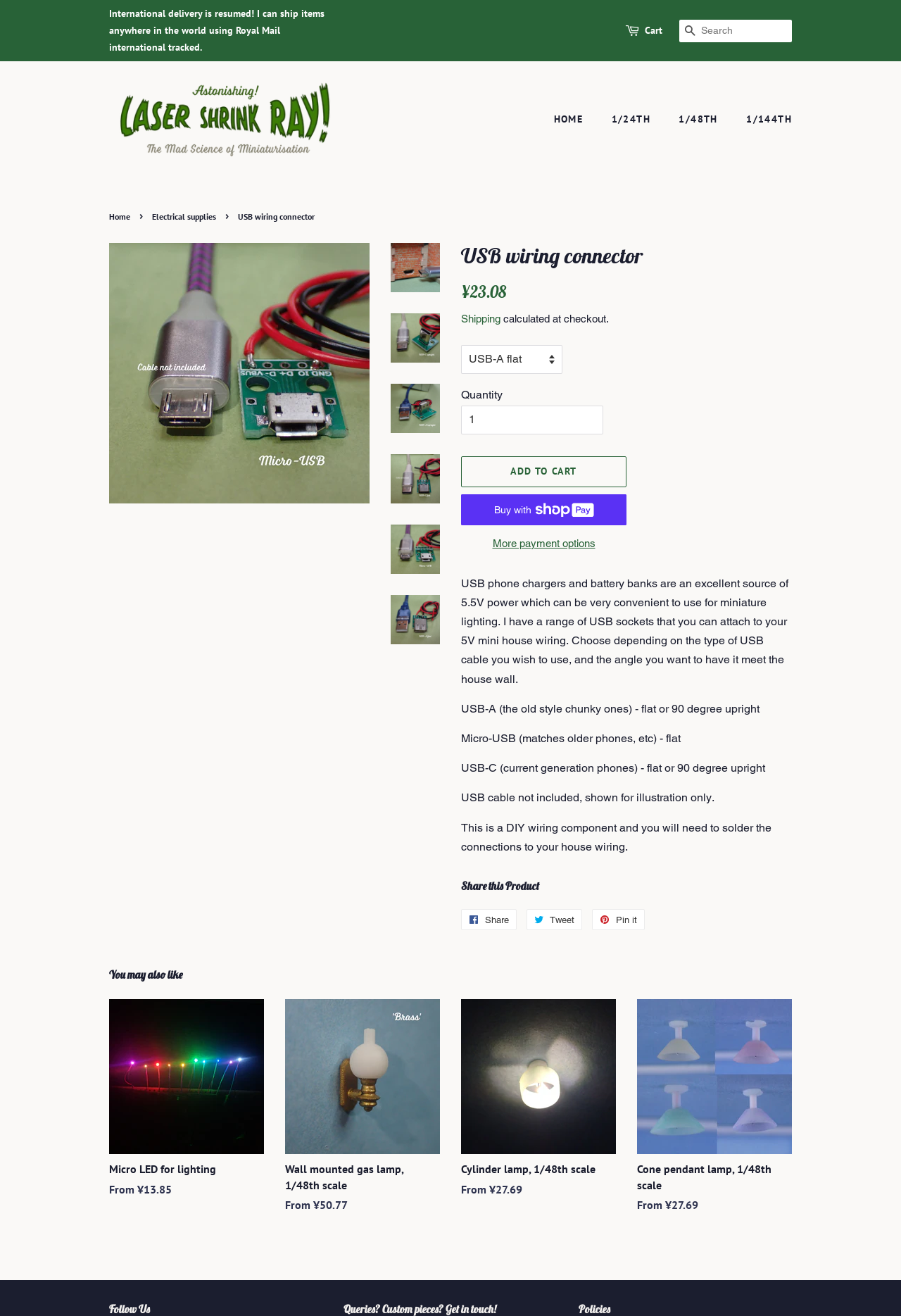Articulate a complete and detailed caption of the webpage elements.

This webpage is about a product called "USB wiring connector" from Laser Shrink Ray Minis. At the top, there is a notification about international delivery being resumed. Below that, there are links to the cart, search, and navigation menus. The main content of the page is divided into two sections. On the left, there is an image of the product, and on the right, there is a description of the product, including its price and shipping information.

The product description explains that the USB wiring connector is a DIY component that can be attached to 5V mini house wiring, and it comes in different types, including USB-A, Micro-USB, and USB-C. The description also mentions that the USB cable is not included and that soldering is required to connect the component to the house wiring.

Below the product description, there are buttons to add the product to the cart, buy now with ShopPay, and explore more payment options. There is also a section that allows users to share the product on social media platforms like Facebook, Twitter, and Pinterest.

Further down the page, there is a section titled "You may also like" that showcases other products from the same brand, including Micro LED for lighting, Wall mounted gas lamp, Cylinder lamp, and Cone pendant lamp. Each product is displayed with an image and a brief description, including its price.